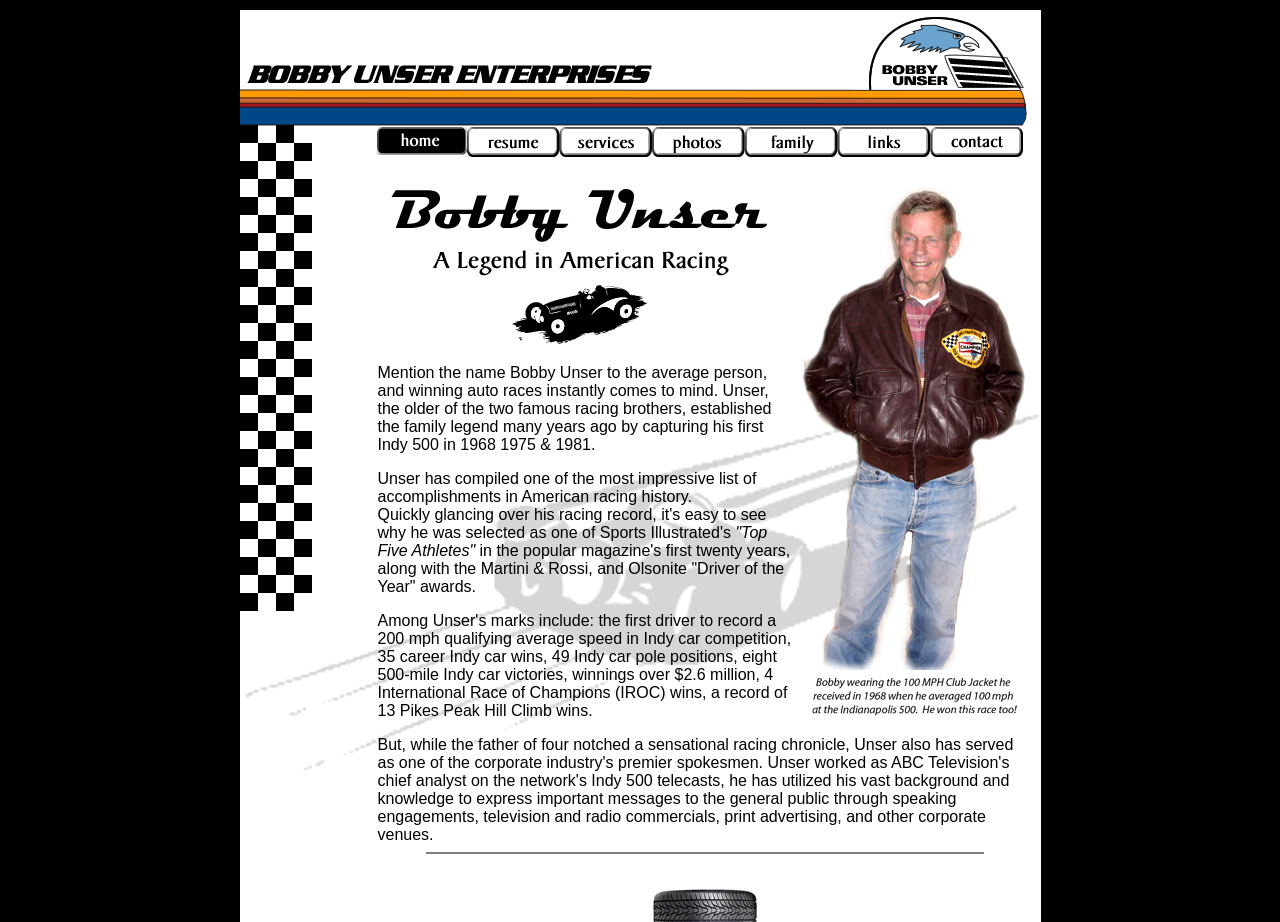What is the speed that Bobby Unser recorded in Indy car competition?
Look at the image and answer the question using a single word or phrase.

200 mph